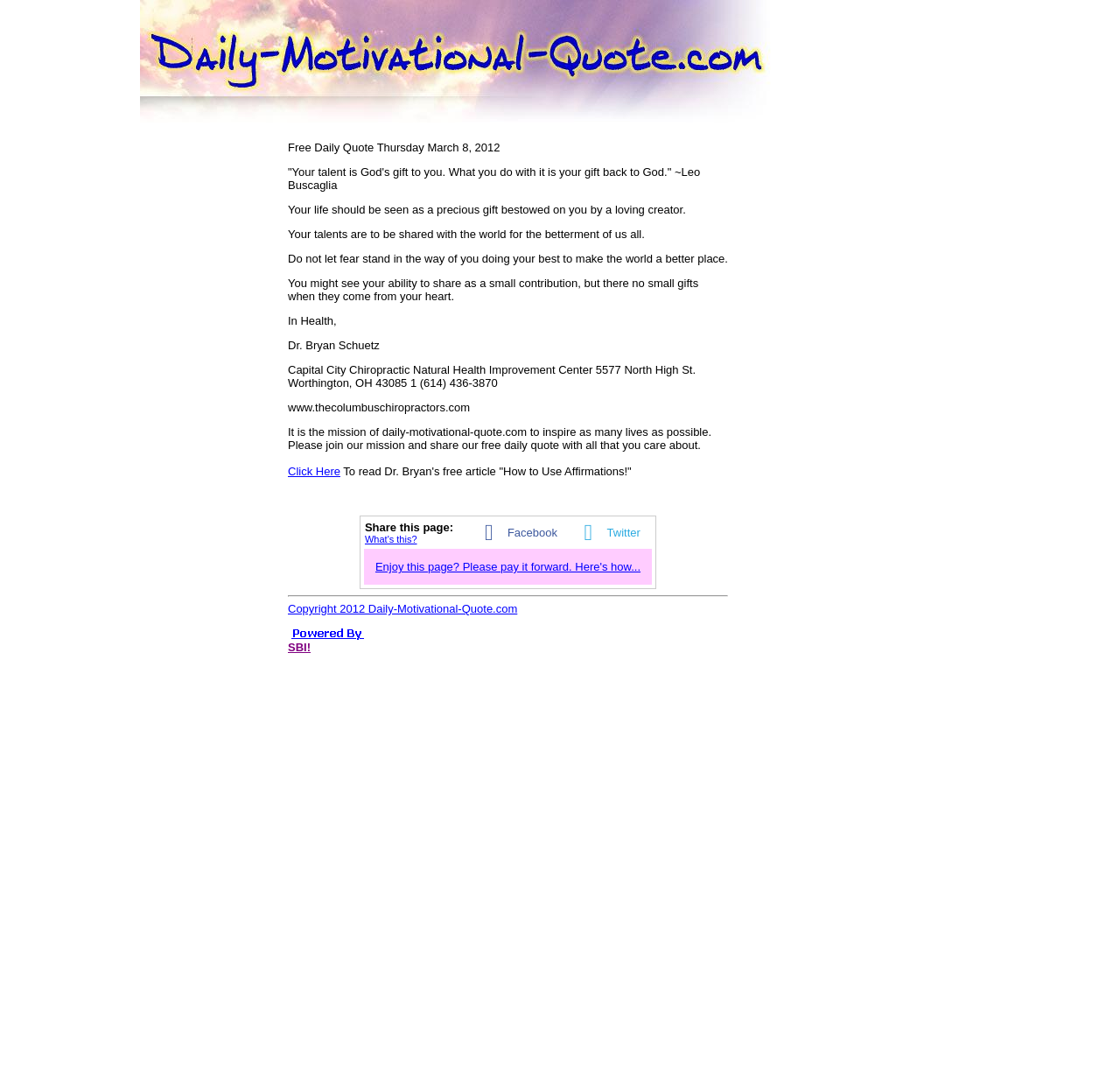What is Dr. Bryan Schuetz's profession?
Based on the screenshot, provide your answer in one word or phrase.

Chiropractor